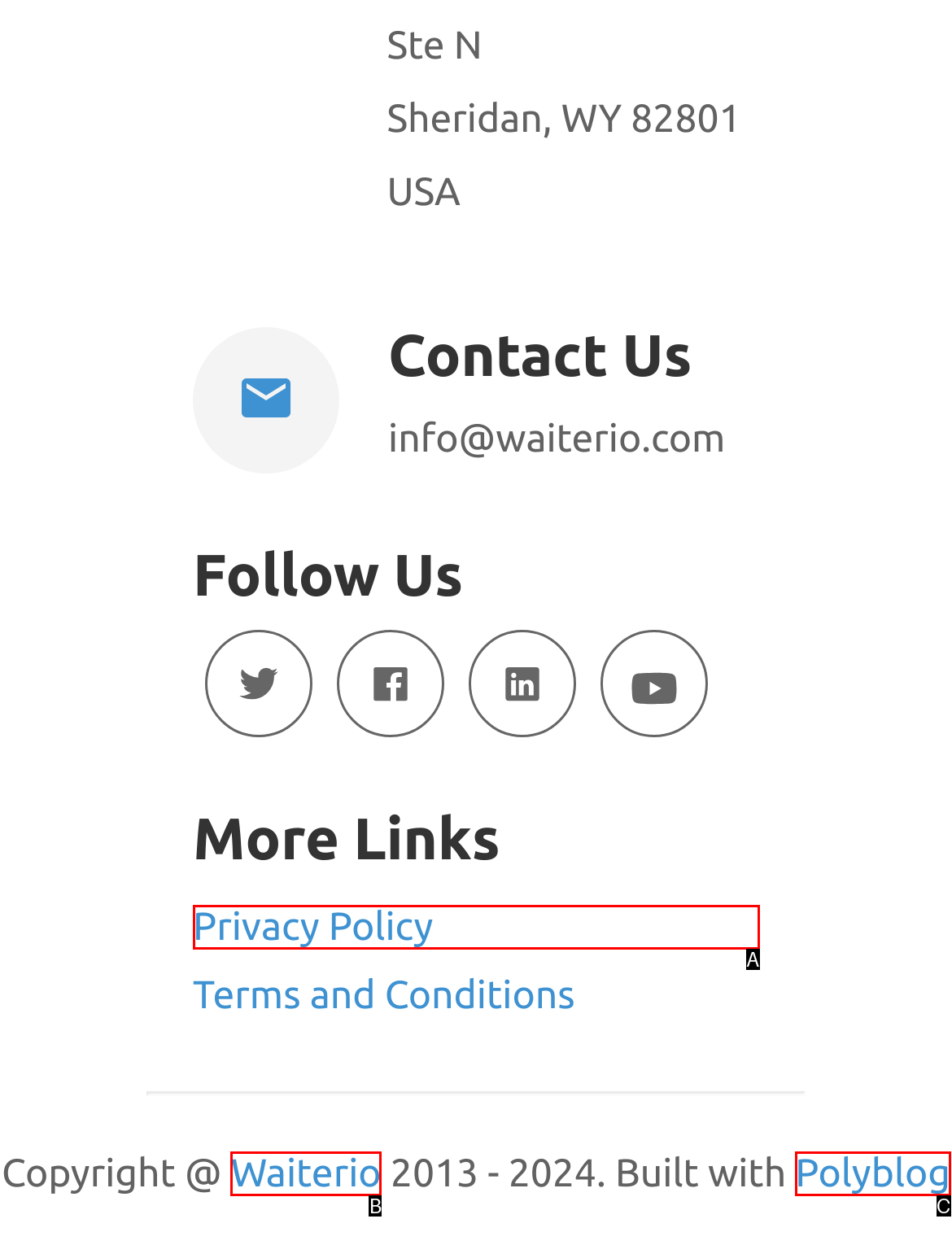Tell me which option best matches this description: Privacy Policy
Answer with the letter of the matching option directly from the given choices.

A